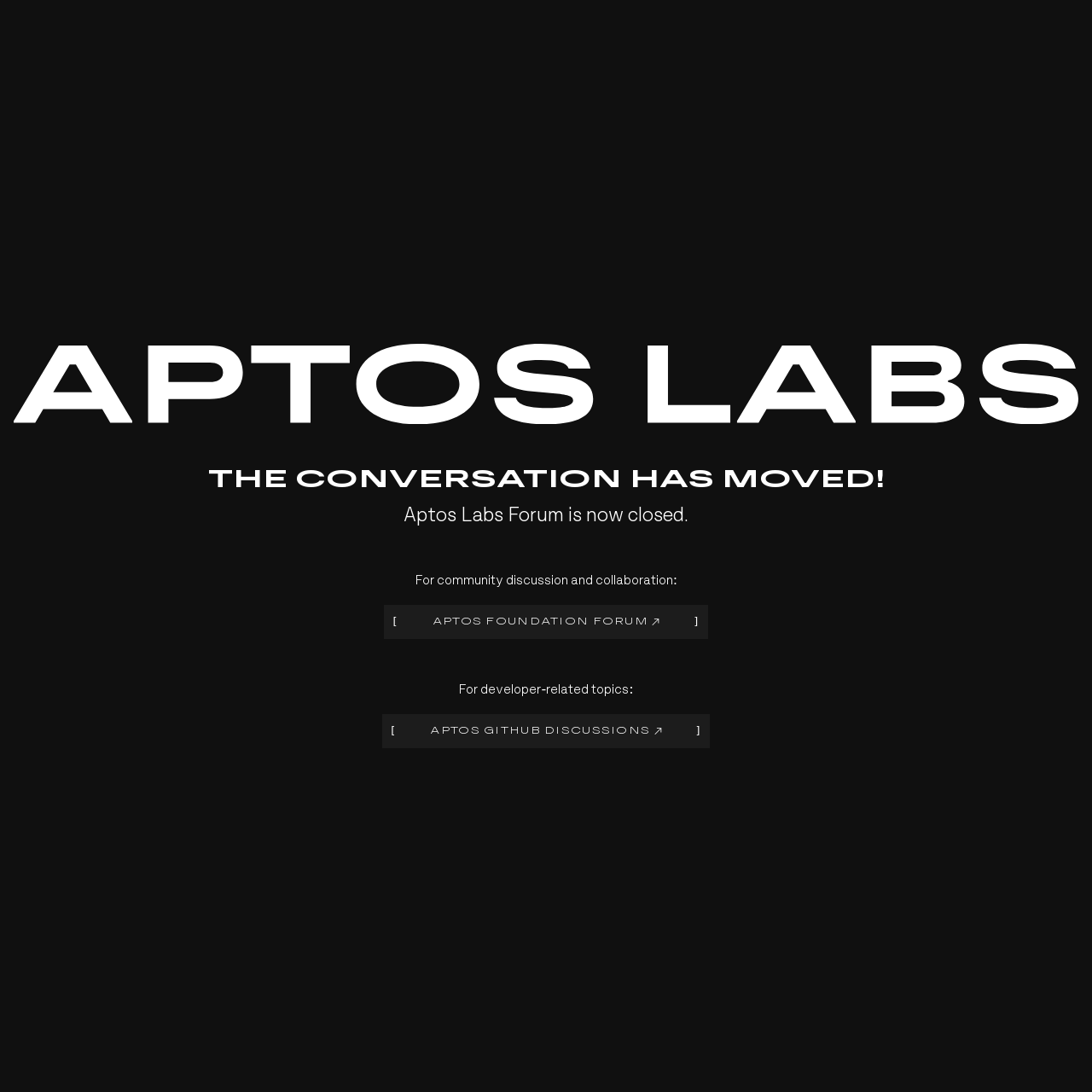Where can users go for community discussion and collaboration?
Respond to the question with a well-detailed and thorough answer.

The webpage provides a link to the Aptos Foundation Forum, which is indicated by the link element with the text 'APTOS FOUNDATION FORUM'. This suggests that users can go to this forum for community discussion and collaboration.